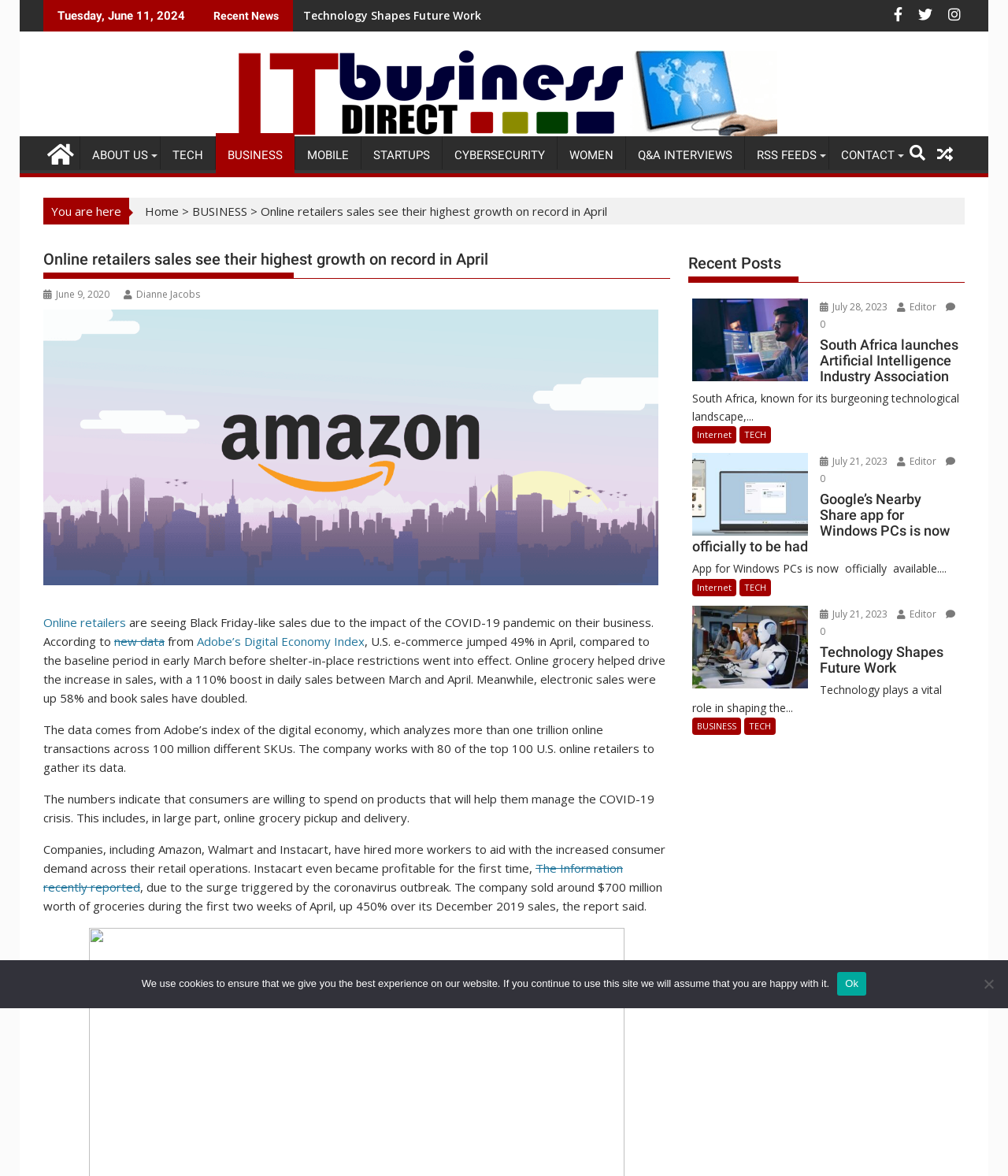What is the name of the app officially available for Windows PCs?
Please look at the screenshot and answer using one word or phrase.

Nearby Share